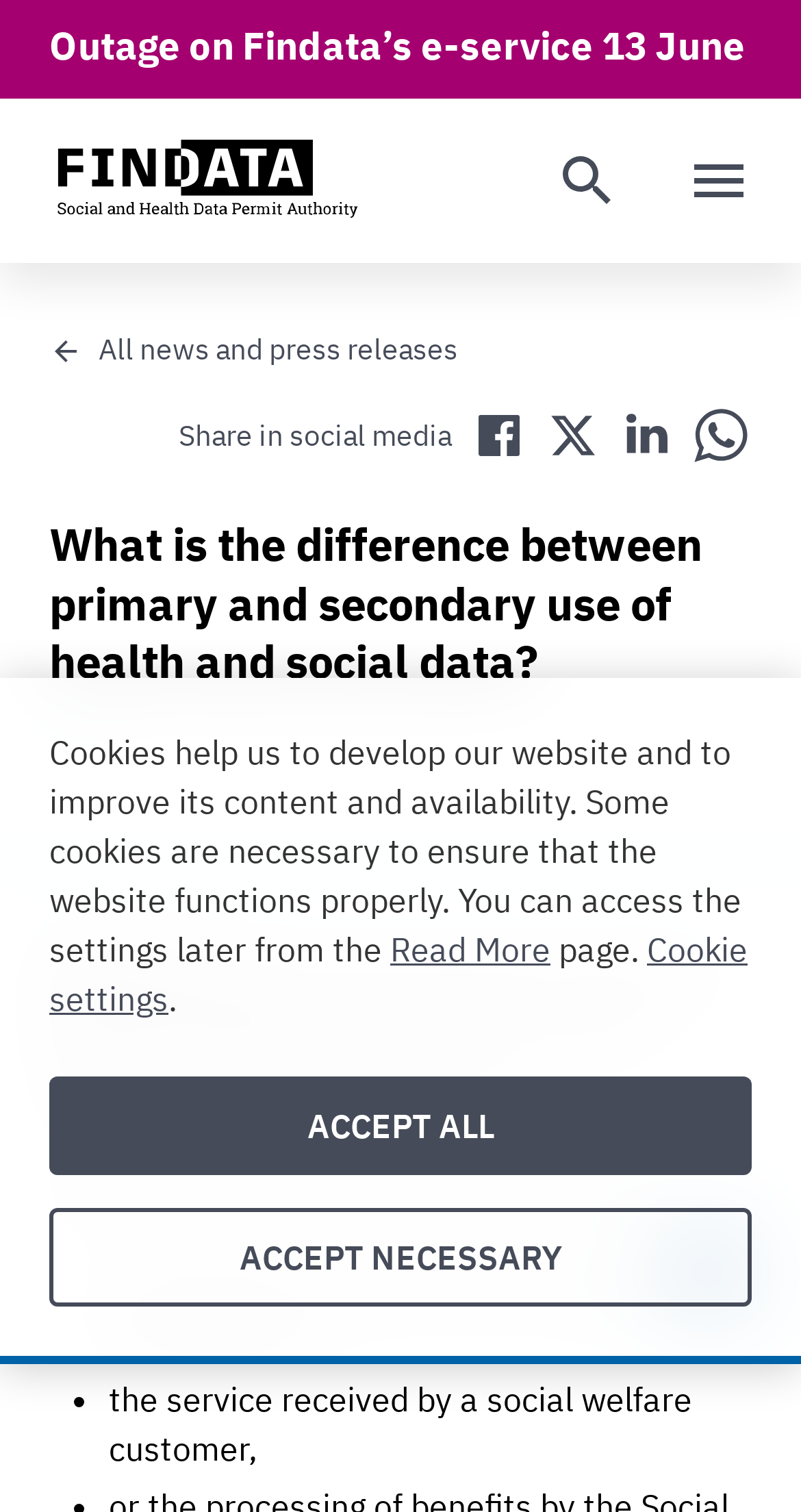Indicate the bounding box coordinates of the clickable region to achieve the following instruction: "Share in Facebook."

[0.585, 0.268, 0.662, 0.308]